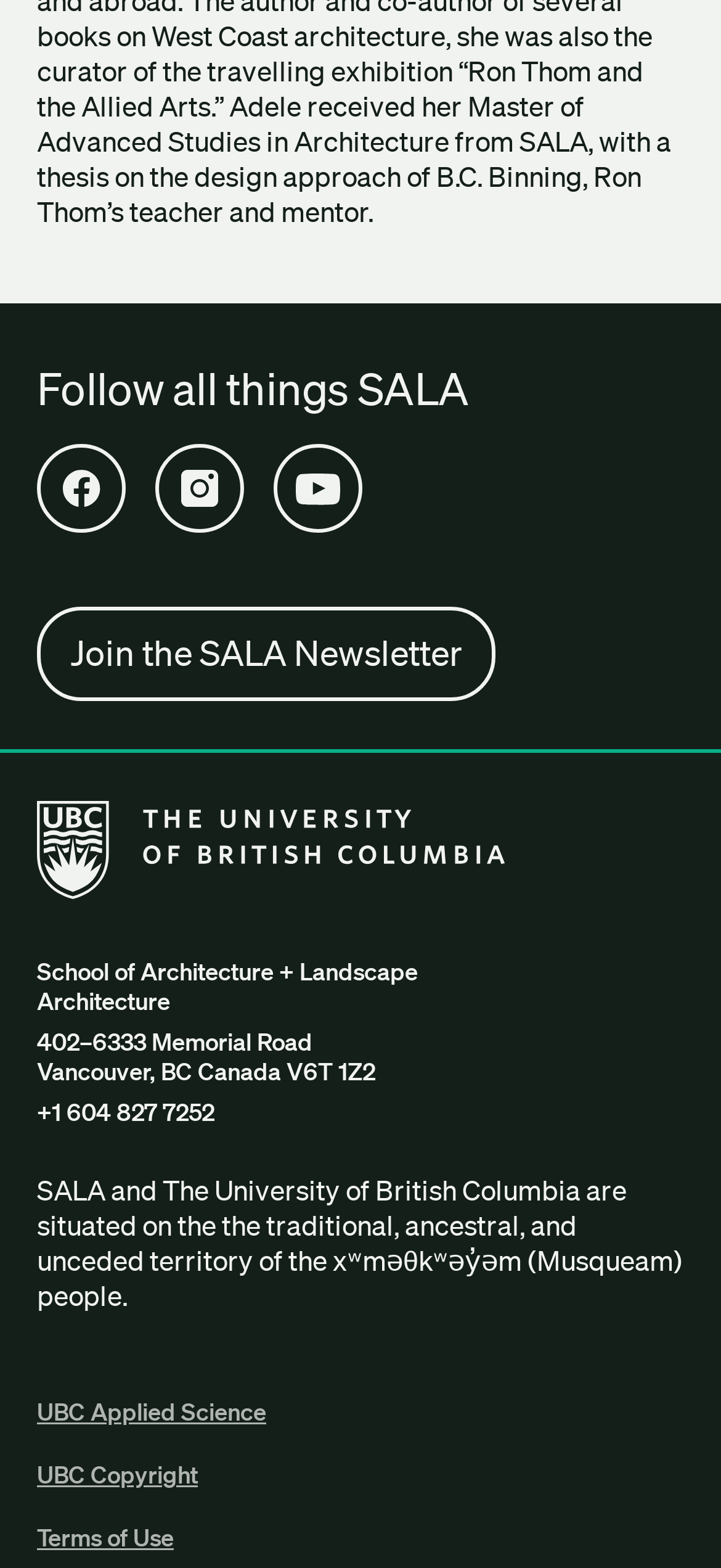How can I contact SALA?
By examining the image, provide a one-word or phrase answer.

+1 604 827 7252